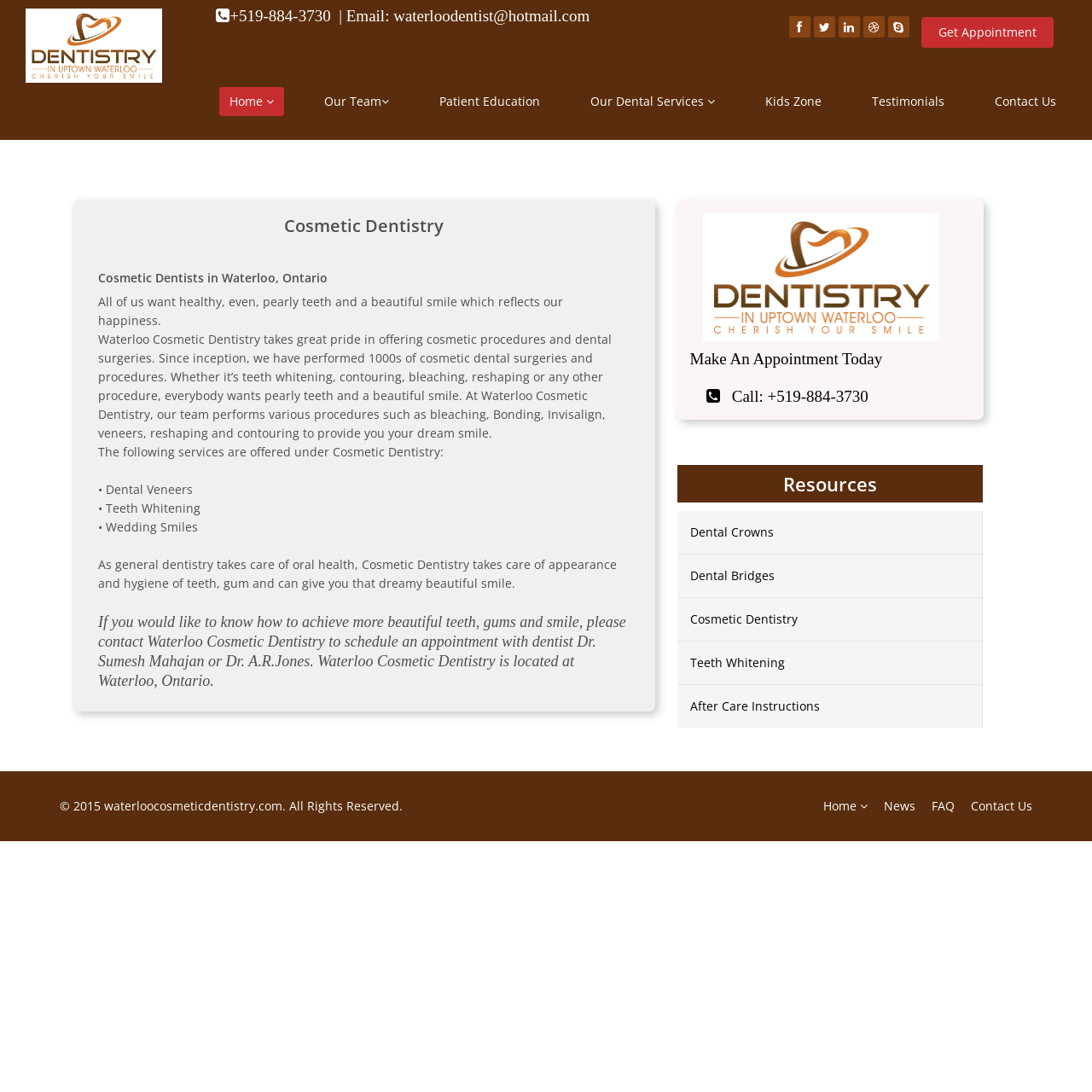Please pinpoint the bounding box coordinates for the region I should click to adhere to this instruction: "Click the Get Appointment button".

[0.844, 0.016, 0.965, 0.044]